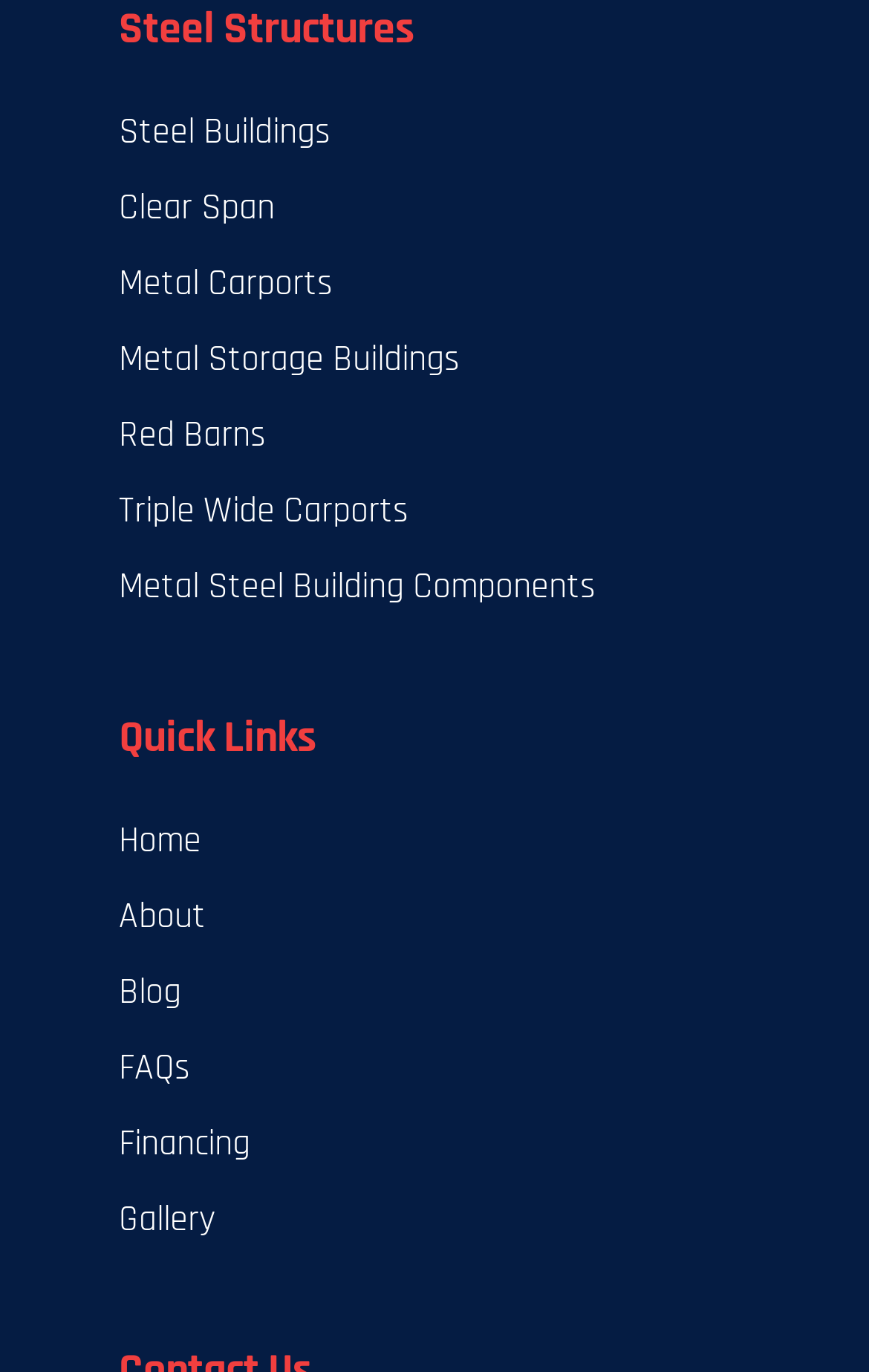Can you identify the bounding box coordinates of the clickable region needed to carry out this instruction: 'Read the Blog'? The coordinates should be four float numbers within the range of 0 to 1, stated as [left, top, right, bottom].

[0.137, 0.697, 0.863, 0.752]